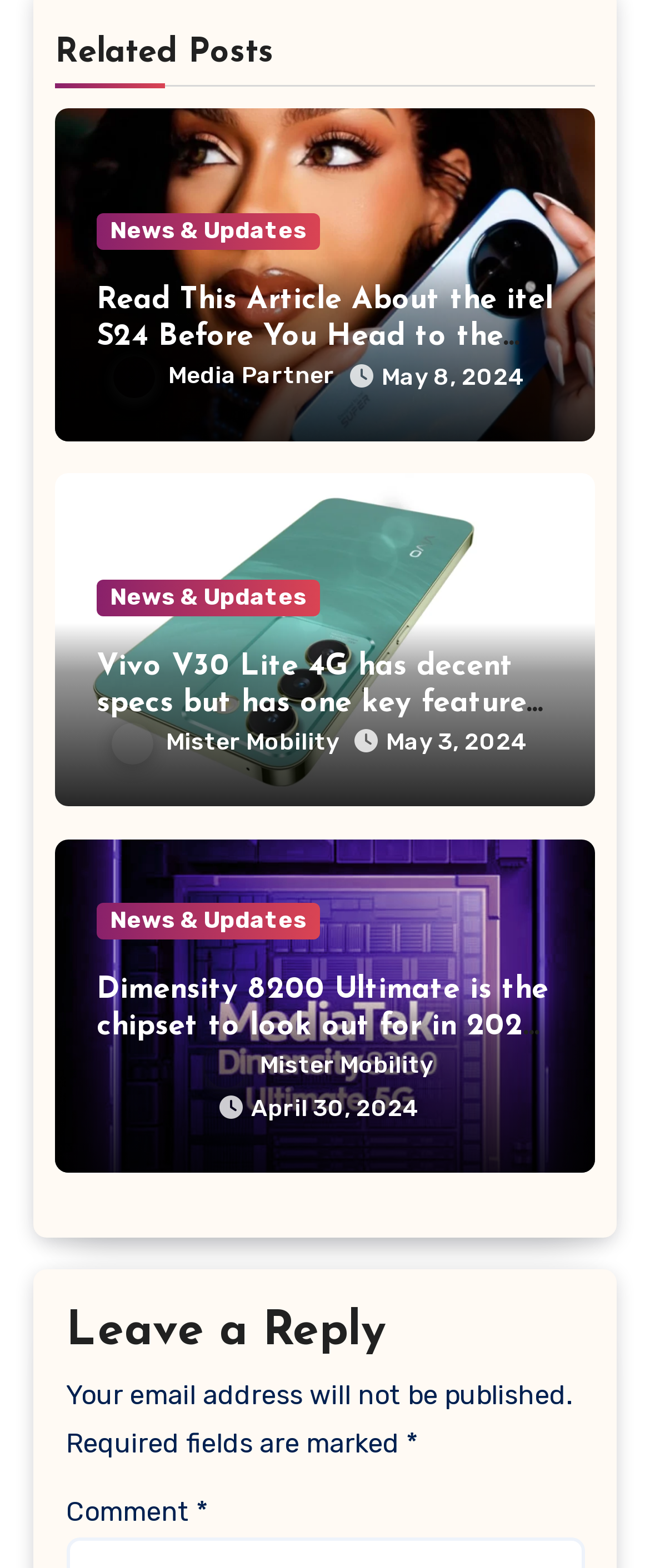Give a short answer to this question using one word or a phrase:
Who wrote the latest article?

Media Partner